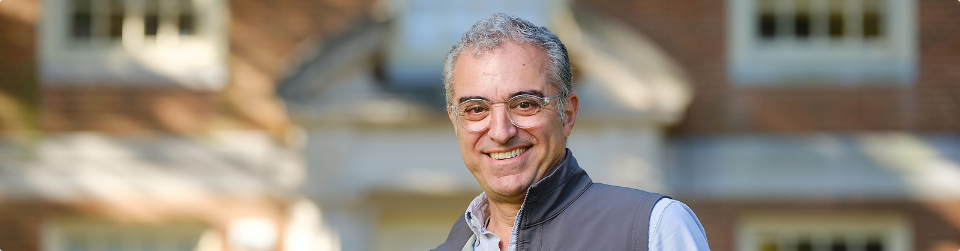Provide a brief response to the question below using one word or phrase:
What type of building is in the background?

Academic or institutional